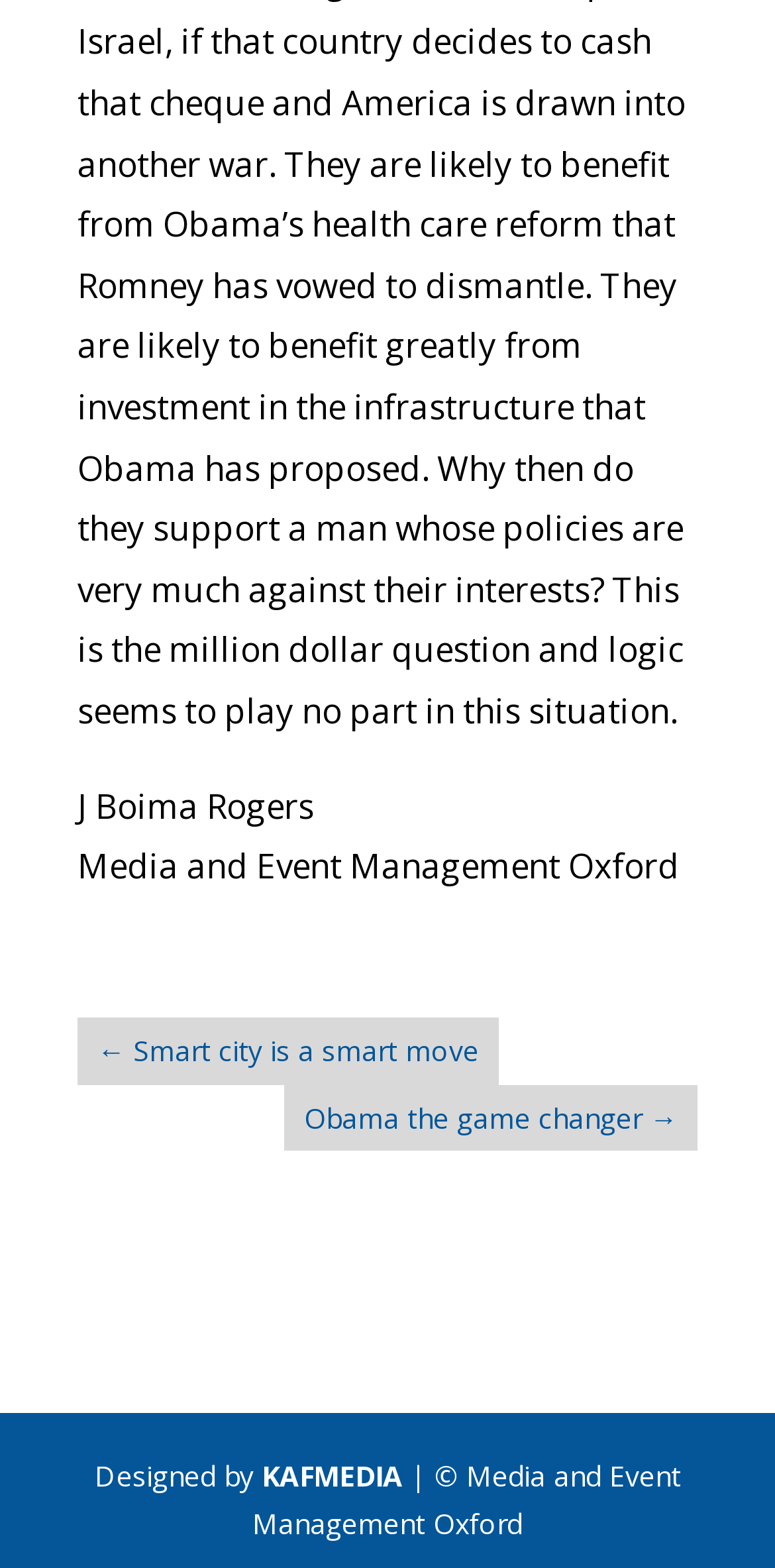Utilize the information from the image to answer the question in detail:
Who designed the webpage?

The webpage is designed by 'KAFMEDIA' which is mentioned as a link at the bottom of the webpage.